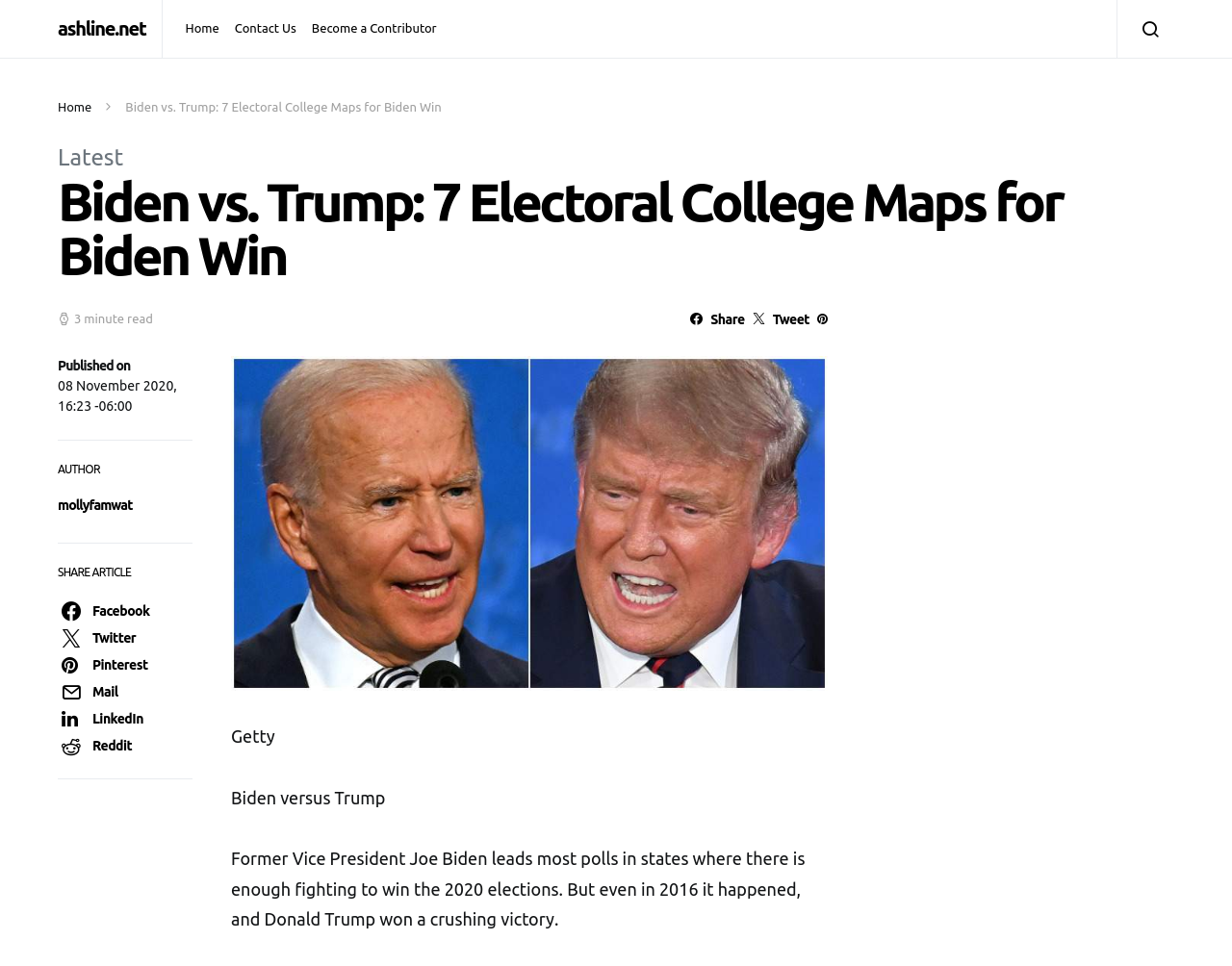Provide the bounding box coordinates of the UI element that matches the description: "Become a Contributor".

[0.247, 0.0, 0.354, 0.06]